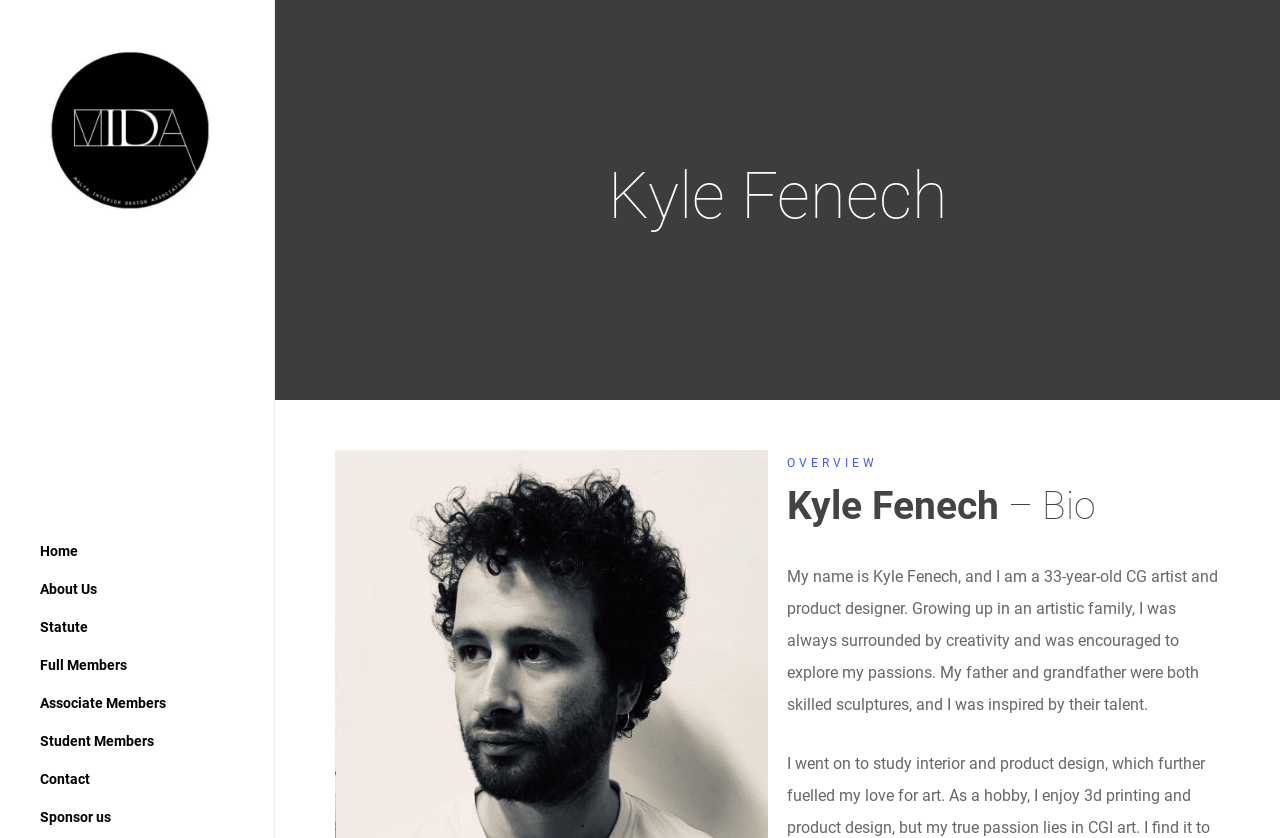What is the name of Kyle Fenech's family members who were skilled sculptors?
Answer with a single word or phrase by referring to the visual content.

Father and grandfather